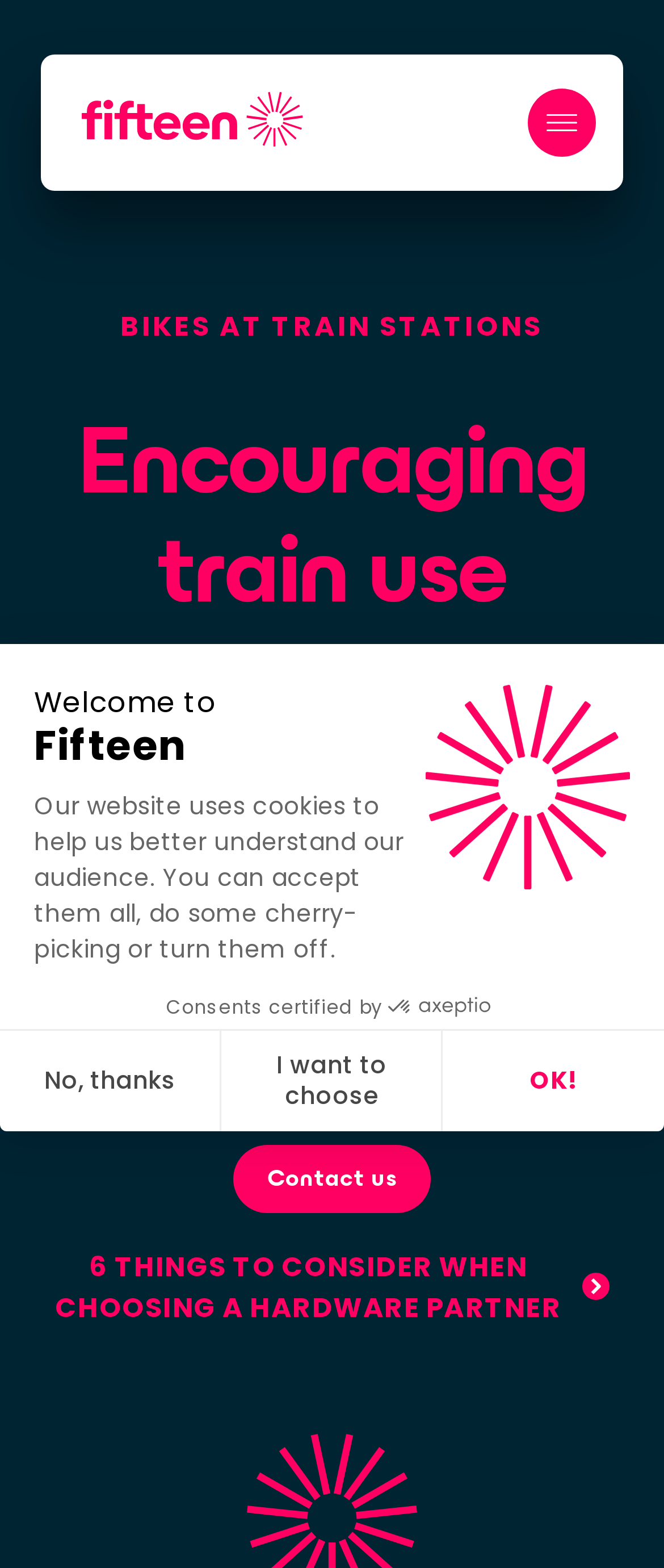Show the bounding box coordinates for the element that needs to be clicked to execute the following instruction: "Click the 'Go back home' link". Provide the coordinates in the form of four float numbers between 0 and 1, i.e., [left, top, right, bottom].

[0.123, 0.058, 0.456, 0.094]